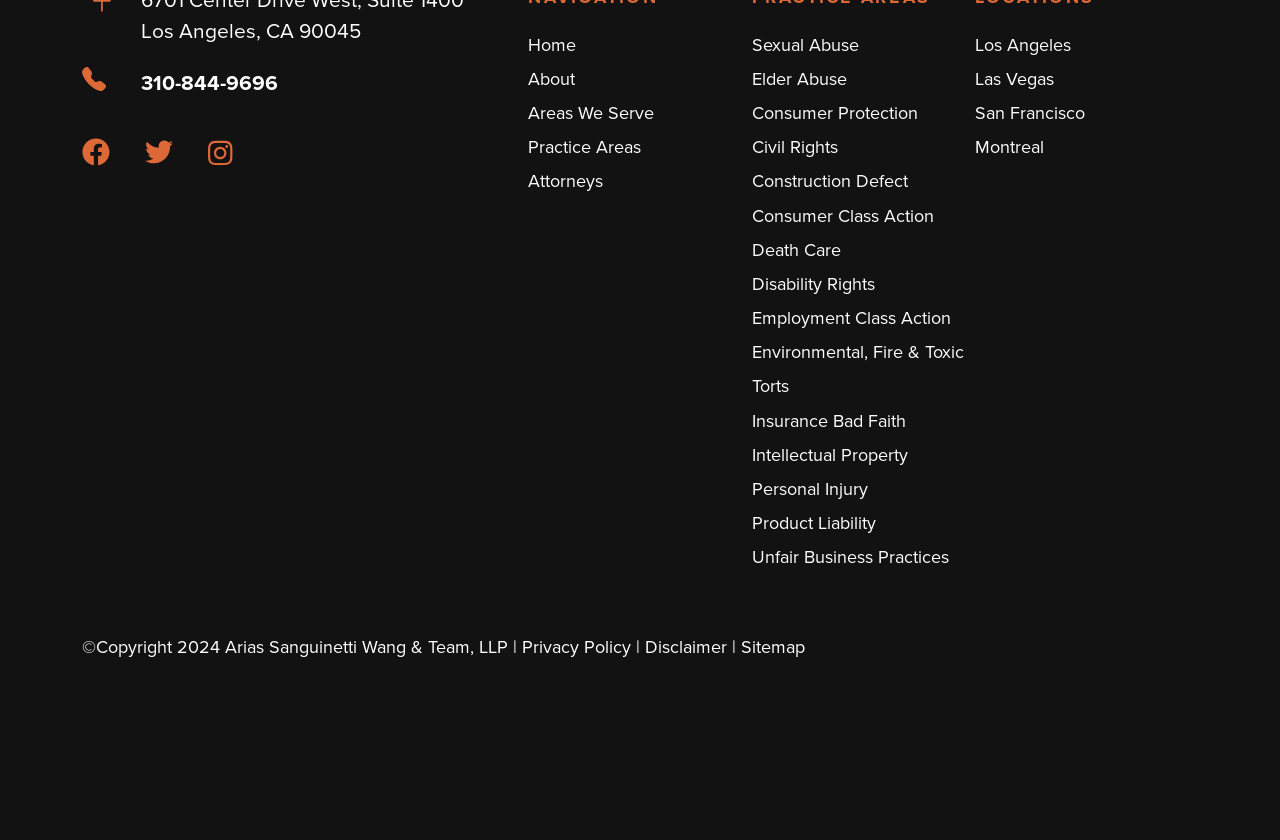What social media platforms does the law firm have?
Please answer the question with a detailed and comprehensive explanation.

The law firm's social media presence can be determined by looking at the links and images in the top section of the webpage. There are links to Facebook, Twitter, and Instagram, each accompanied by an image of the respective platform's logo.